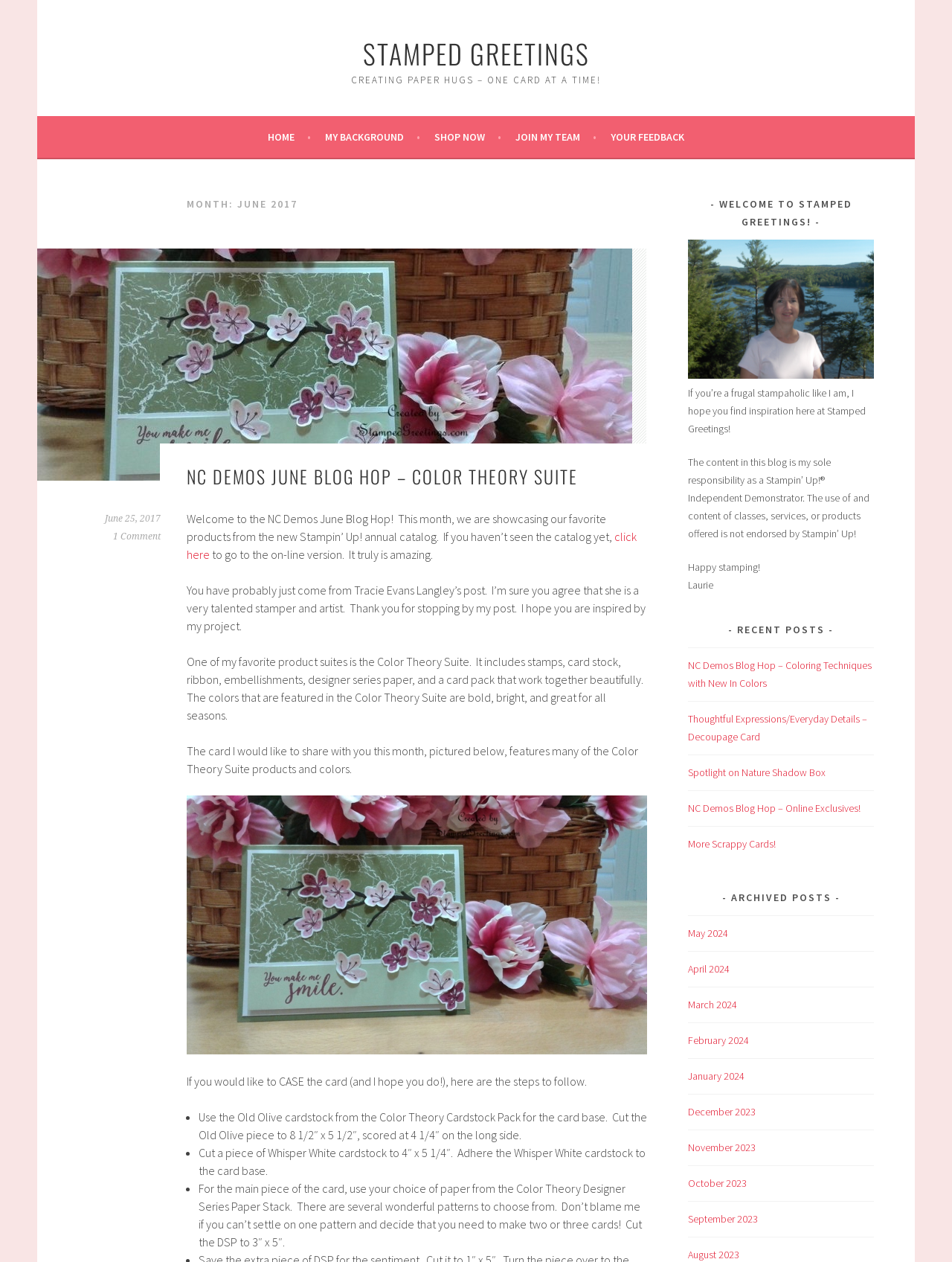Specify the bounding box coordinates of the area that needs to be clicked to achieve the following instruction: "Read about NC DEMOS JUNE BLOG HOP – COLOR THEORY SUITE".

[0.196, 0.366, 0.661, 0.39]